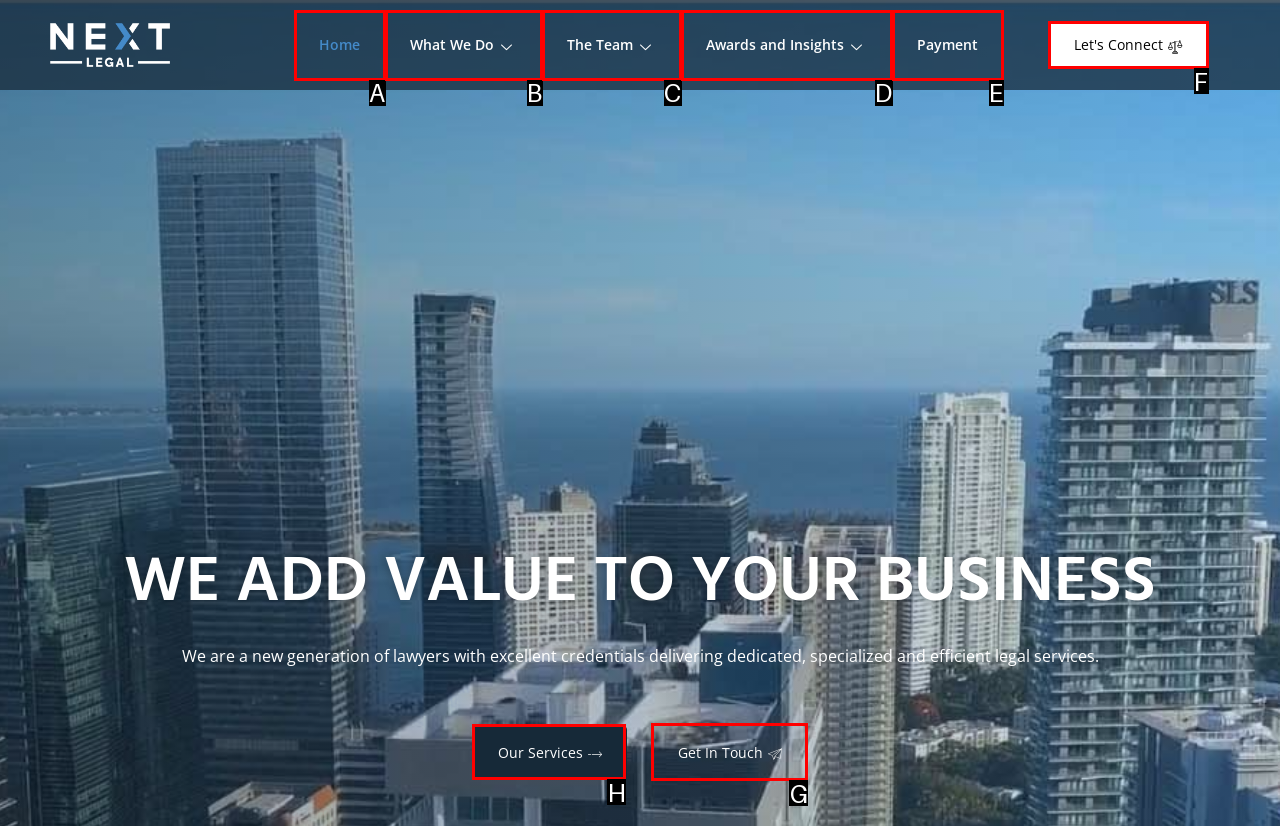Select the correct UI element to click for this task: explore the services offered.
Answer using the letter from the provided options.

H